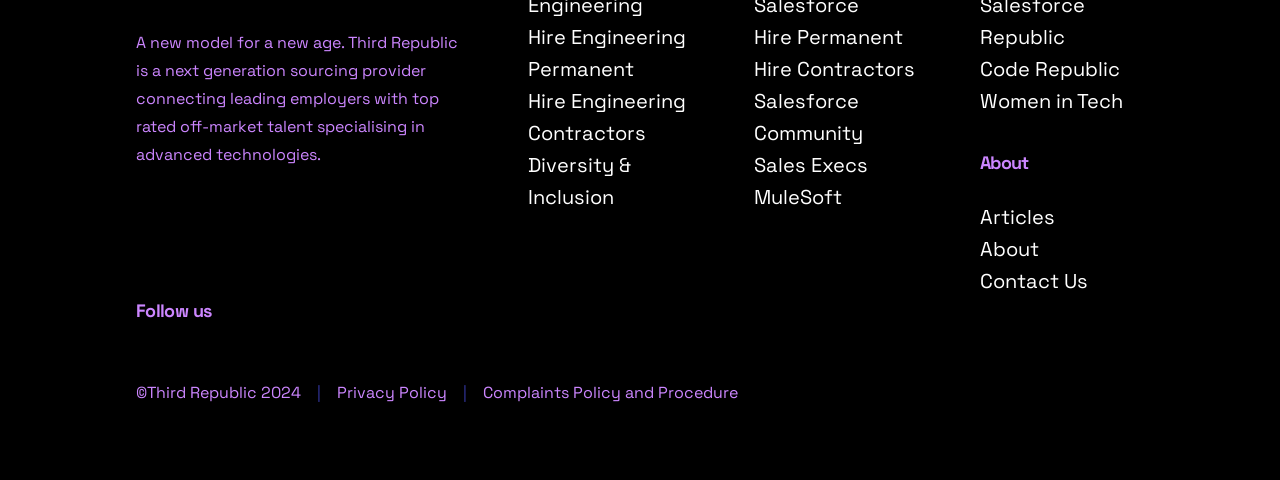Examine the image and give a thorough answer to the following question:
What is the last link in the 'About' section?

The 'About' section is located at the bottom of the page and contains several links. The last link in this section is 'Contact Us', which has a bounding box coordinate of [0.766, 0.558, 0.85, 0.613].